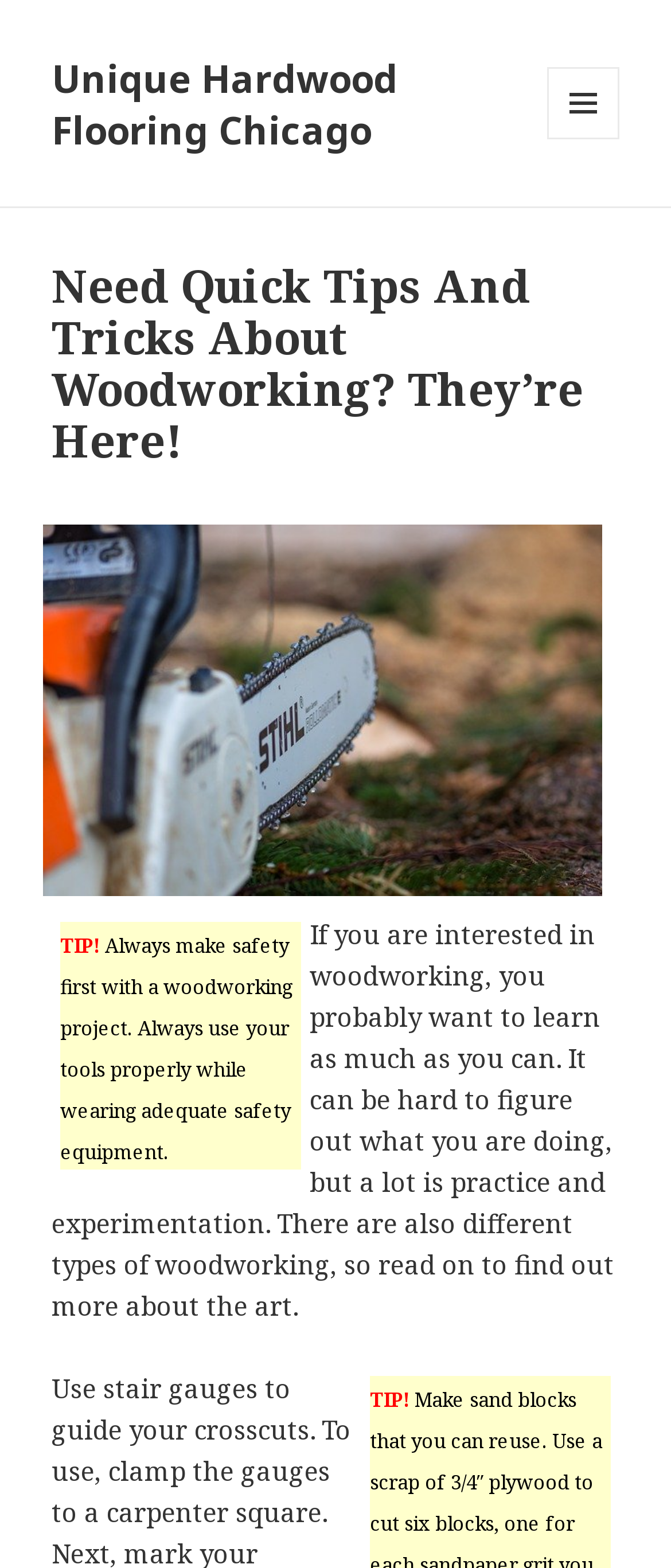What is the tone of the webpage?
Answer with a single word or phrase by referring to the visual content.

Informative